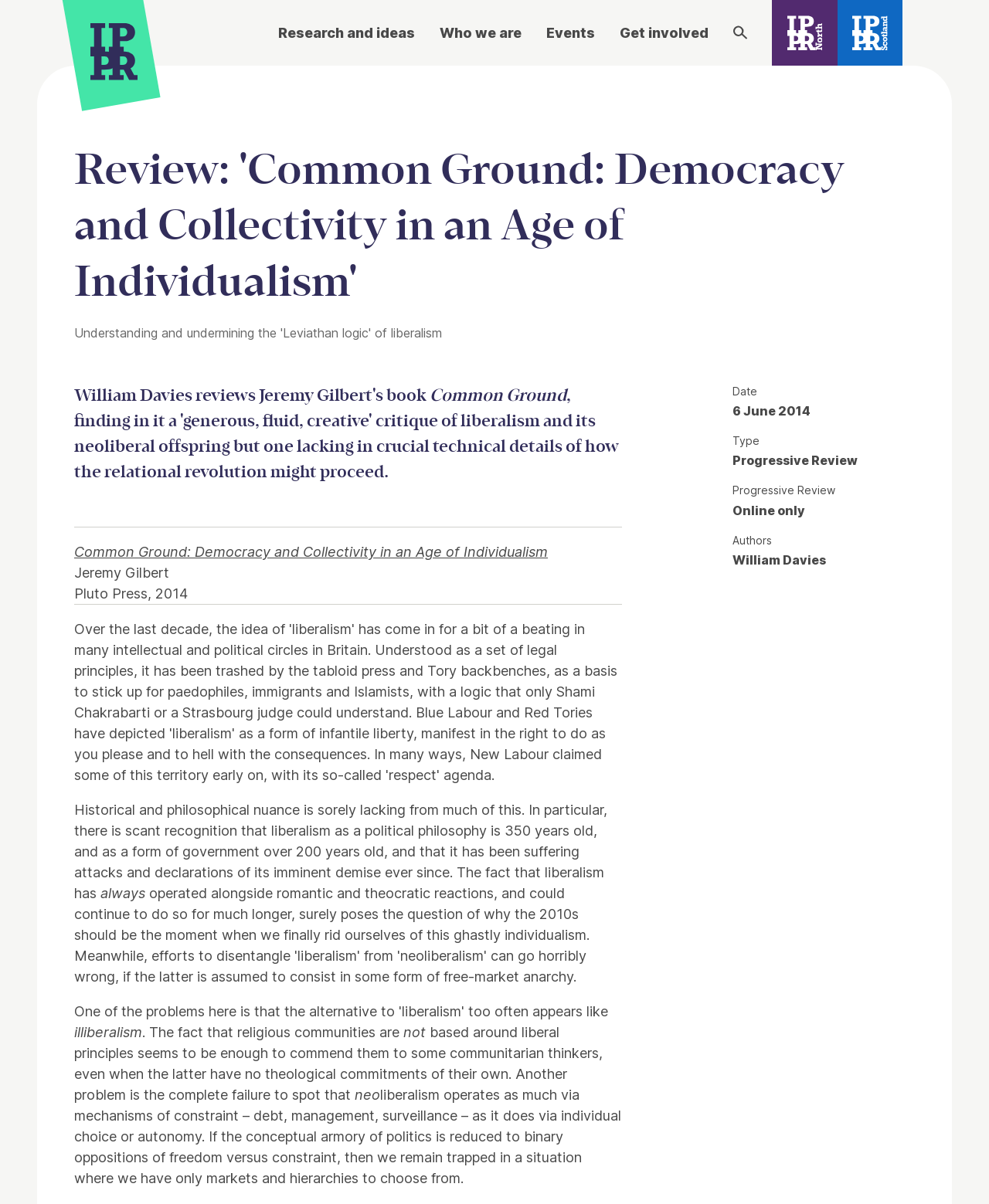Find the bounding box coordinates of the element I should click to carry out the following instruction: "Click on 'Research and ideas'".

[0.281, 0.018, 0.42, 0.036]